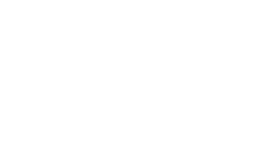Look at the image and answer the question in detail:
What is the purpose of regular vet visits?

The caption highlights the significance of regular veterinary visits in maintaining a puppy's overall health and happiness, implying that regular vet visits are necessary to ensure the puppy remains healthy and happy.